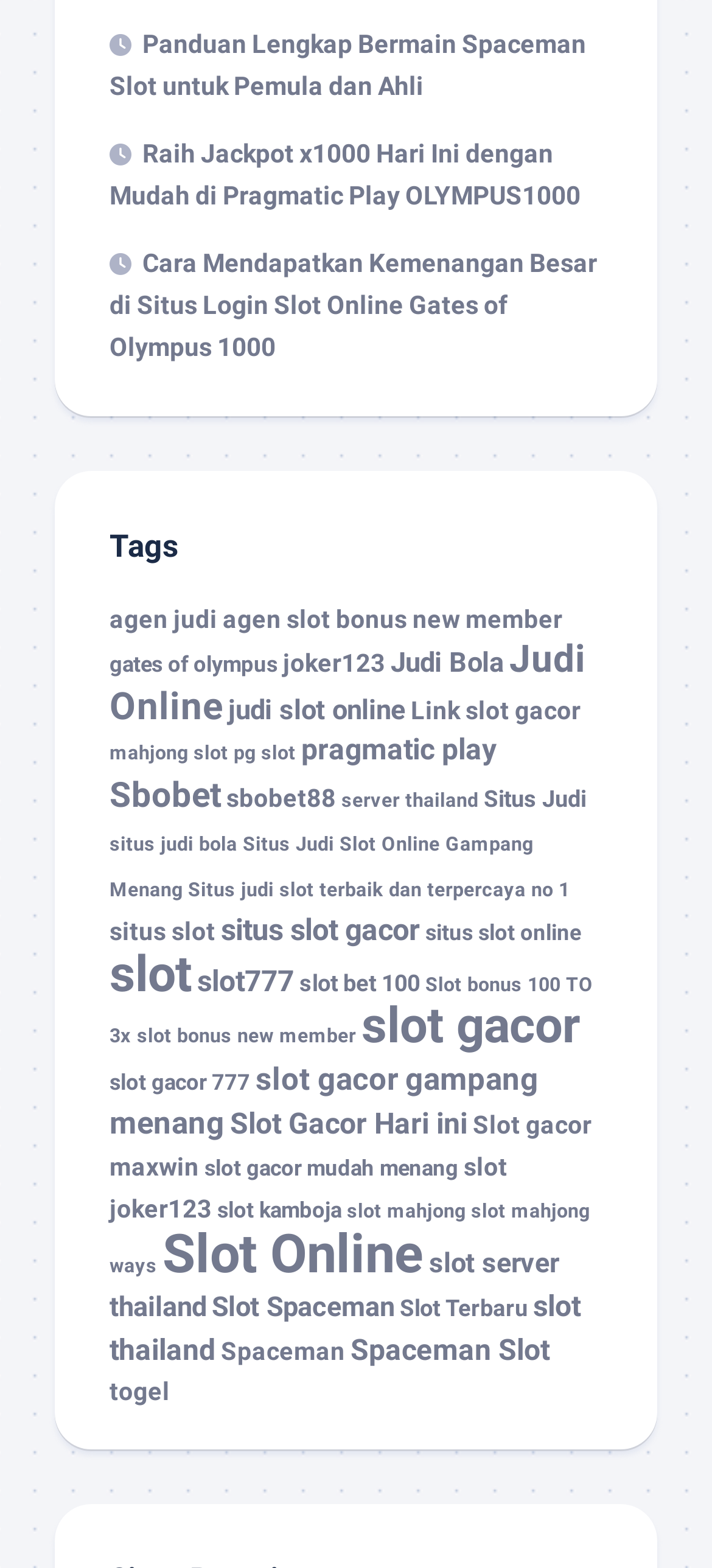Answer with a single word or phrase: 
How many links are related to 'Pragmatic Play' on this webpage?

2